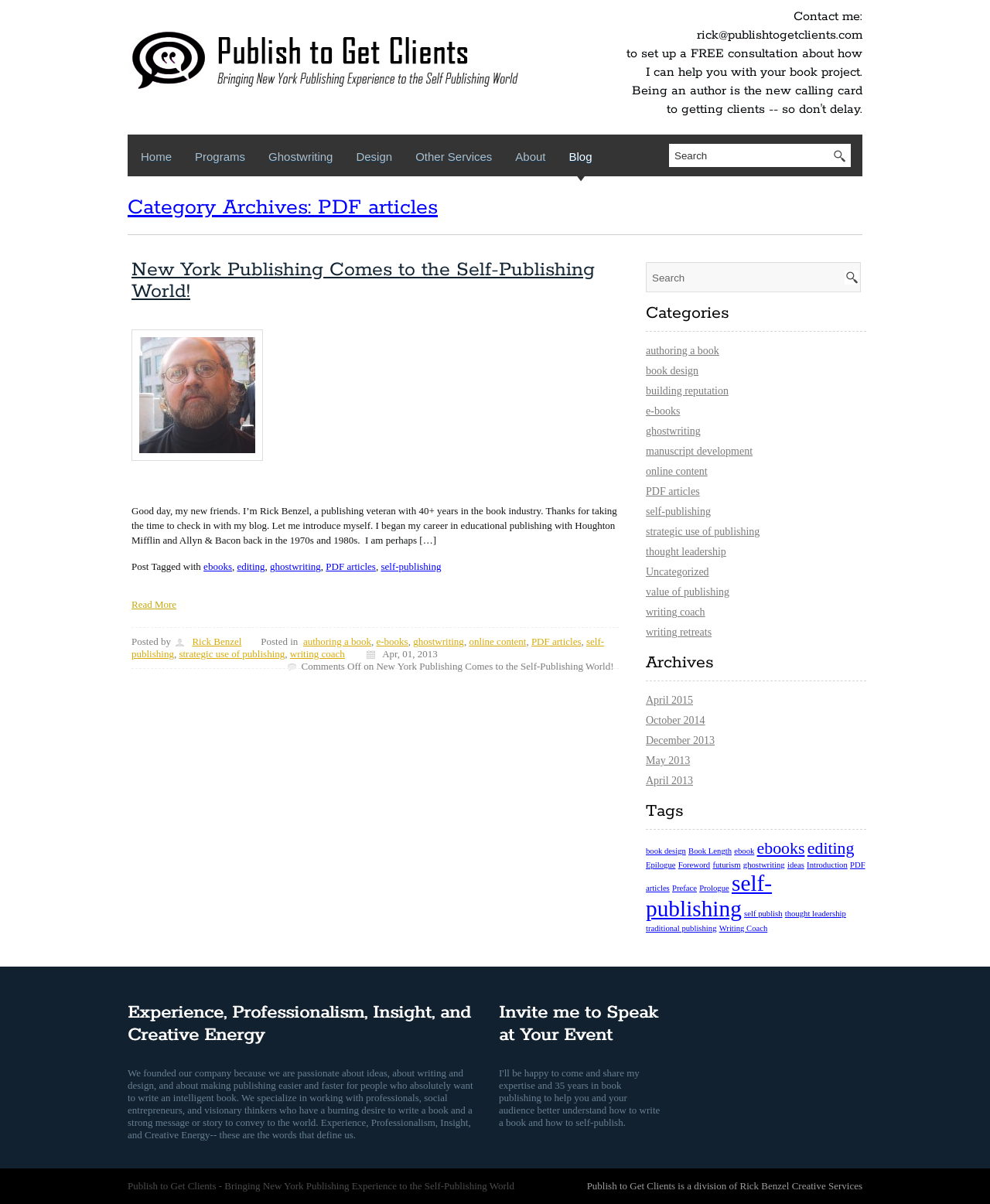Please find the bounding box coordinates for the clickable element needed to perform this instruction: "Read more about New York Publishing Comes to the Self-Publishing World".

[0.133, 0.496, 0.178, 0.508]